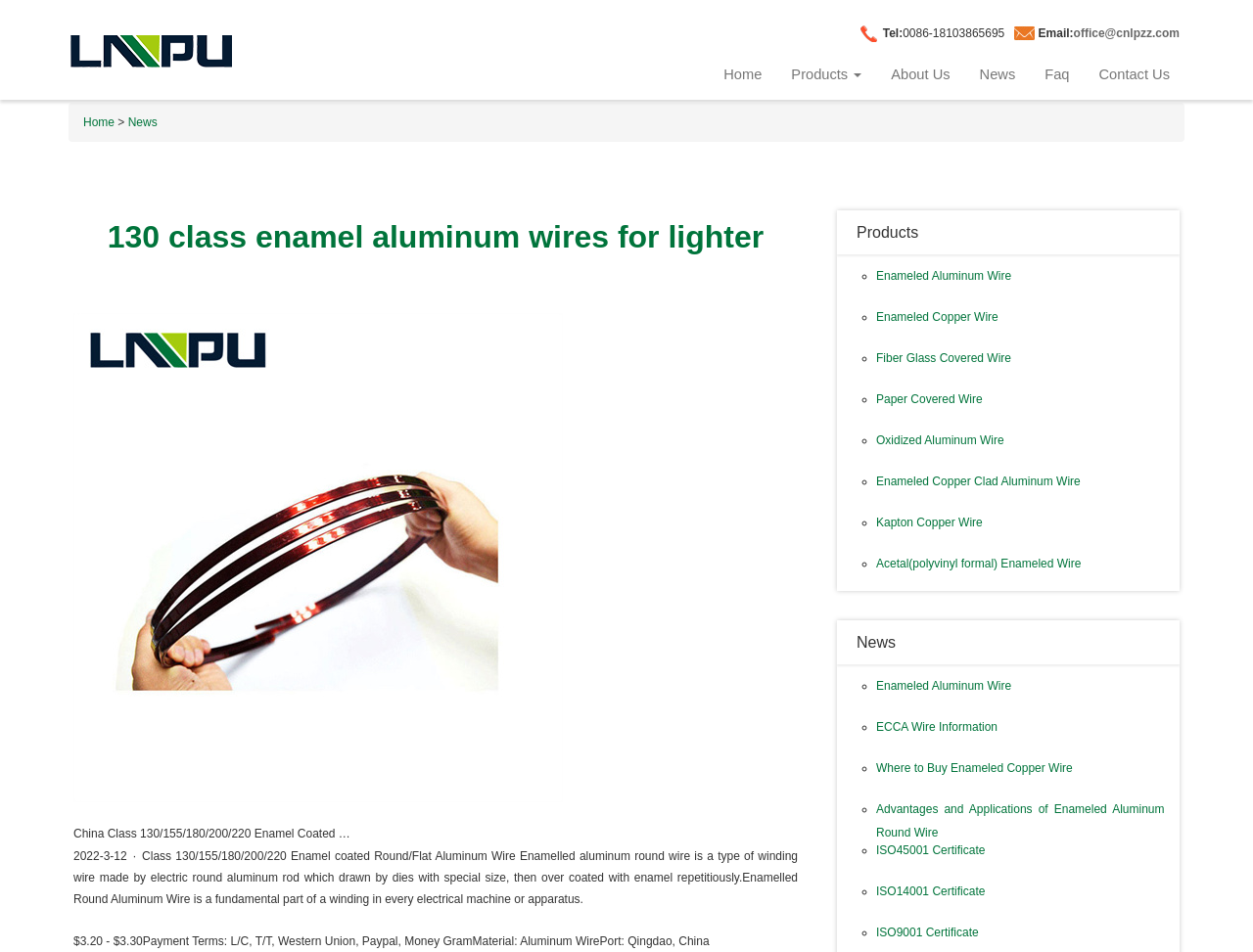Point out the bounding box coordinates of the section to click in order to follow this instruction: "Follow the link to learn more about the INTA conference".

None